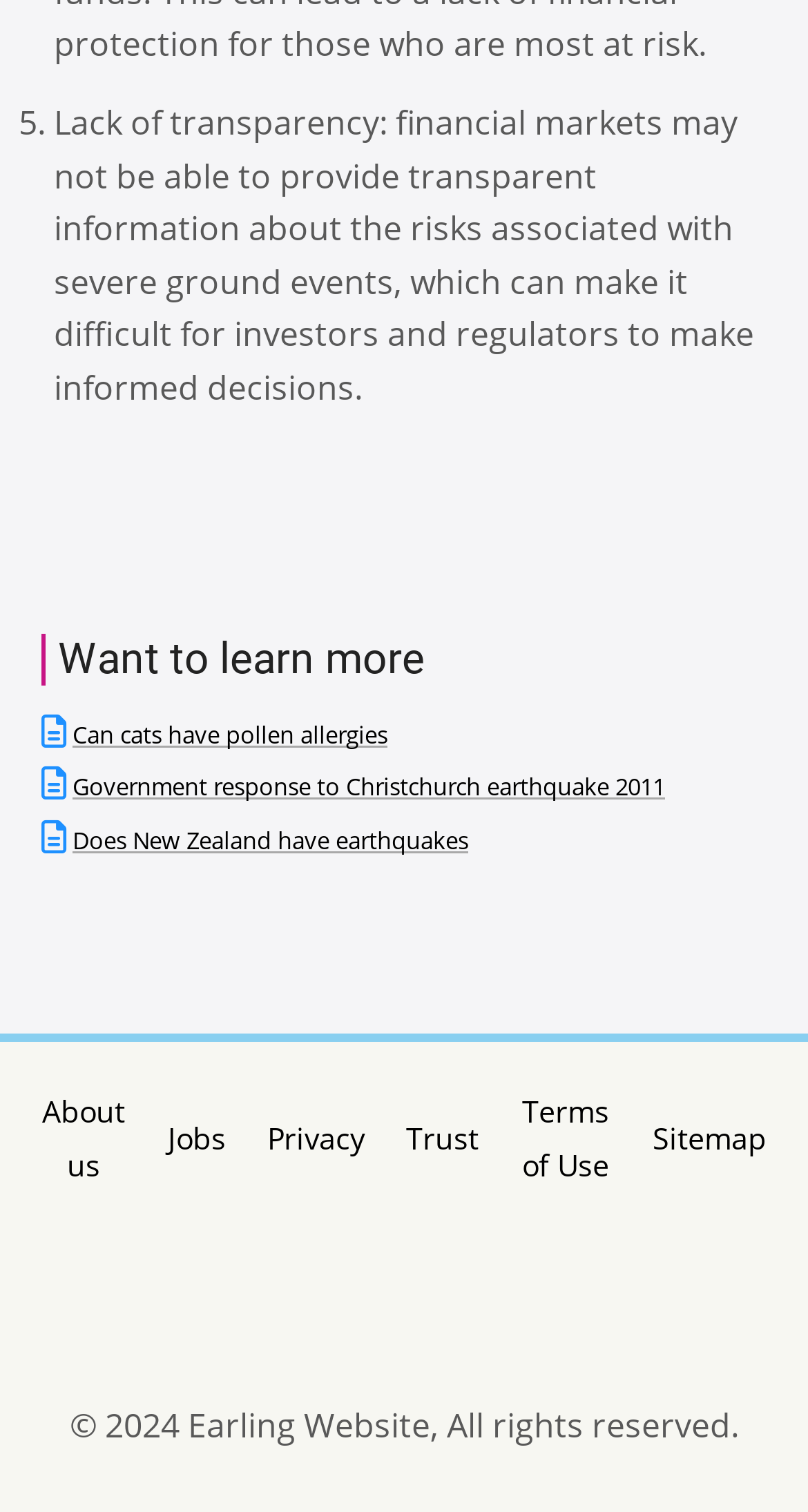Using the information shown in the image, answer the question with as much detail as possible: What is the topic of the first list item?

The first list item is a StaticText element with the text 'Lack of transparency: financial markets may not be able to provide transparent information about the risks associated with severe ground events, which can make it difficult for investors and regulators to make informed decisions.' Therefore, the topic of the first list item is 'Lack of transparency'.